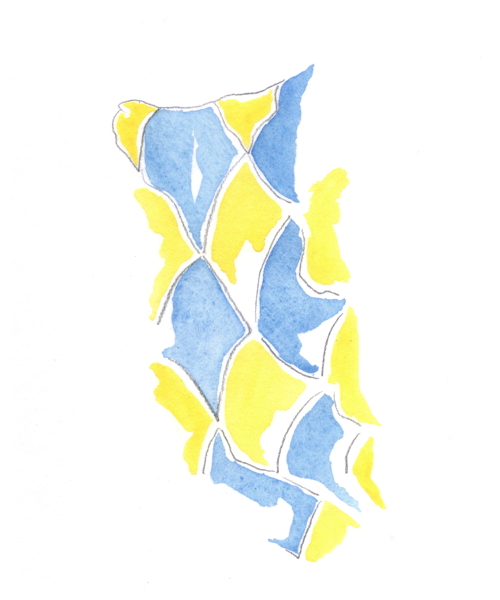What type of lines delineate the edges of each shape?
Provide a well-explained and detailed answer to the question.

According to the caption, the edges of each shape are delineated by fine white lines, which enhance the contrast between the bold colors and add a touch of intricacy to the overall design.